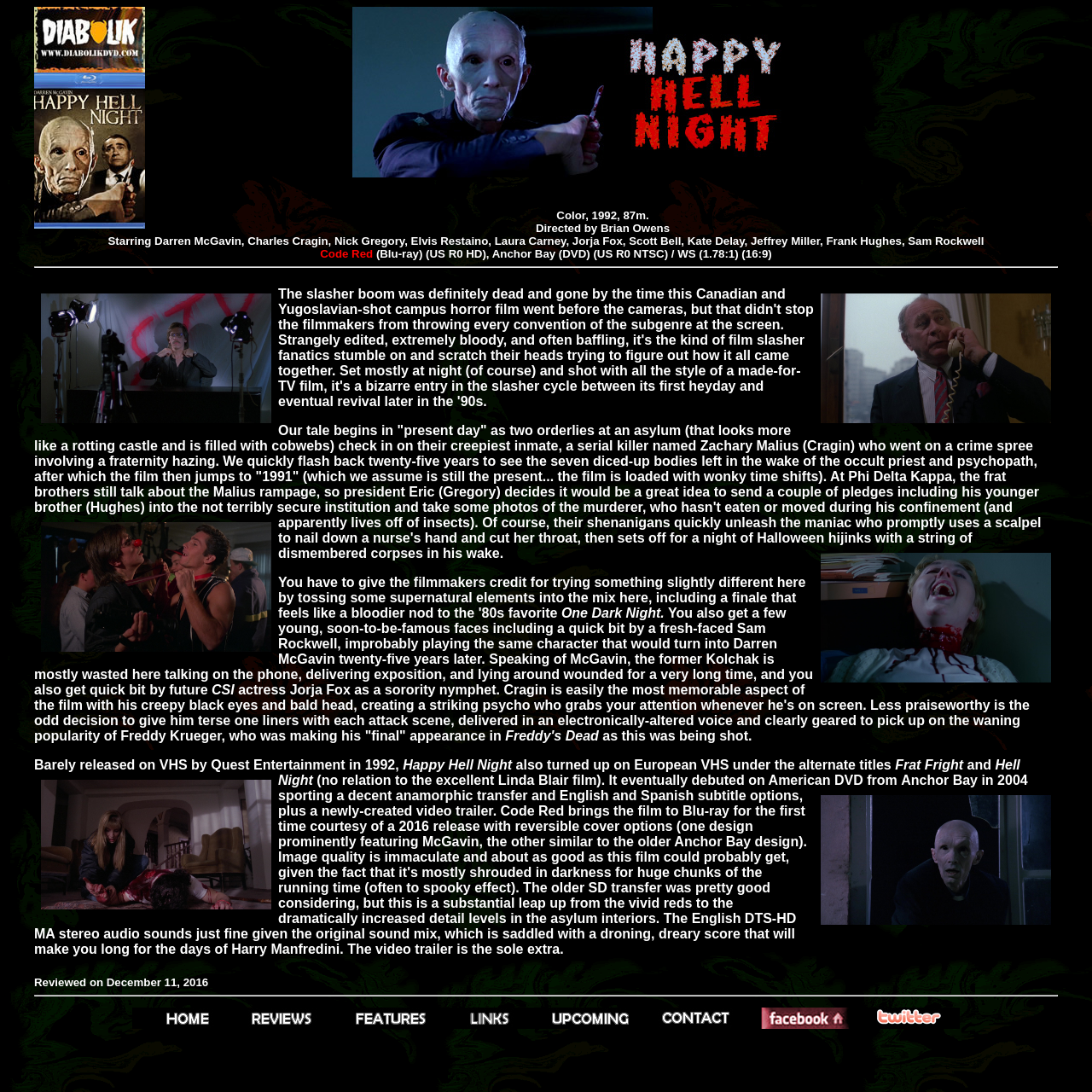Who plays the role of Zachary Malius in the movie?
Provide a comprehensive and detailed answer to the question.

The webpage mentions that Charles Cragin plays the role of Zachary Malius, a serial killer, in the movie Happy Hell Night.